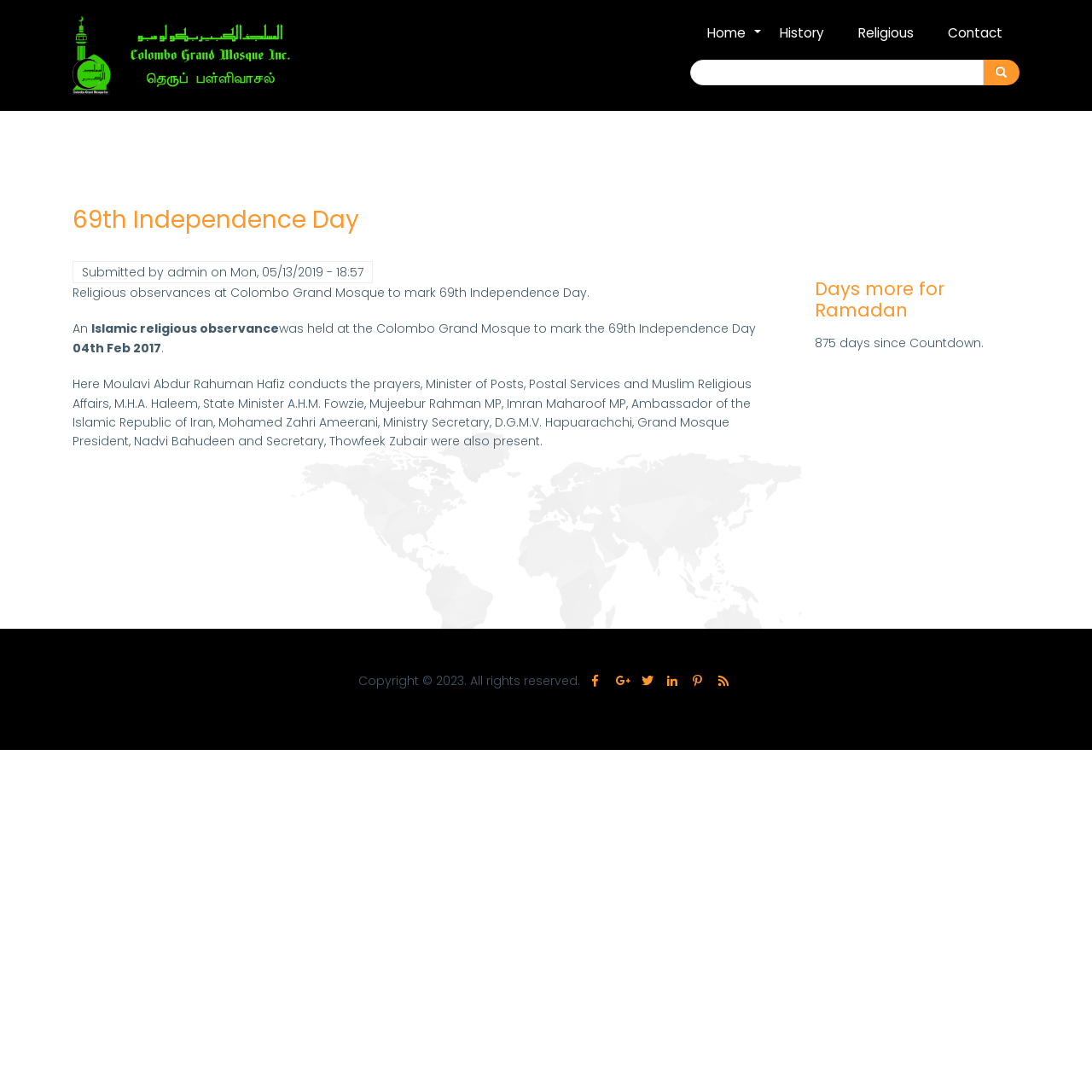Locate the bounding box of the user interface element based on this description: "Contact".

[0.852, 0.005, 0.934, 0.055]